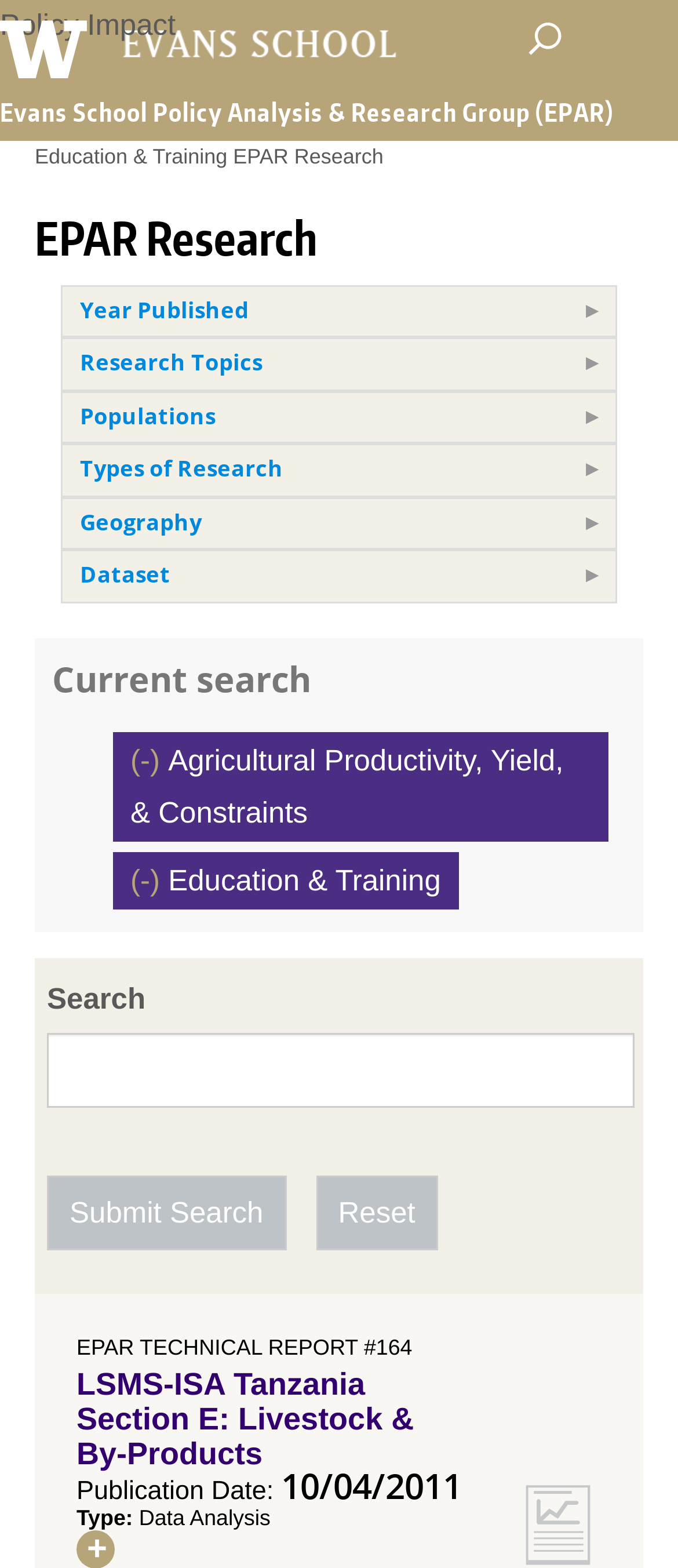Determine the bounding box coordinates of the UI element that matches the following description: "name="search_api_views_fulltext"". The coordinates should be four float numbers between 0 and 1 in the format [left, top, right, bottom].

[0.069, 0.659, 0.936, 0.707]